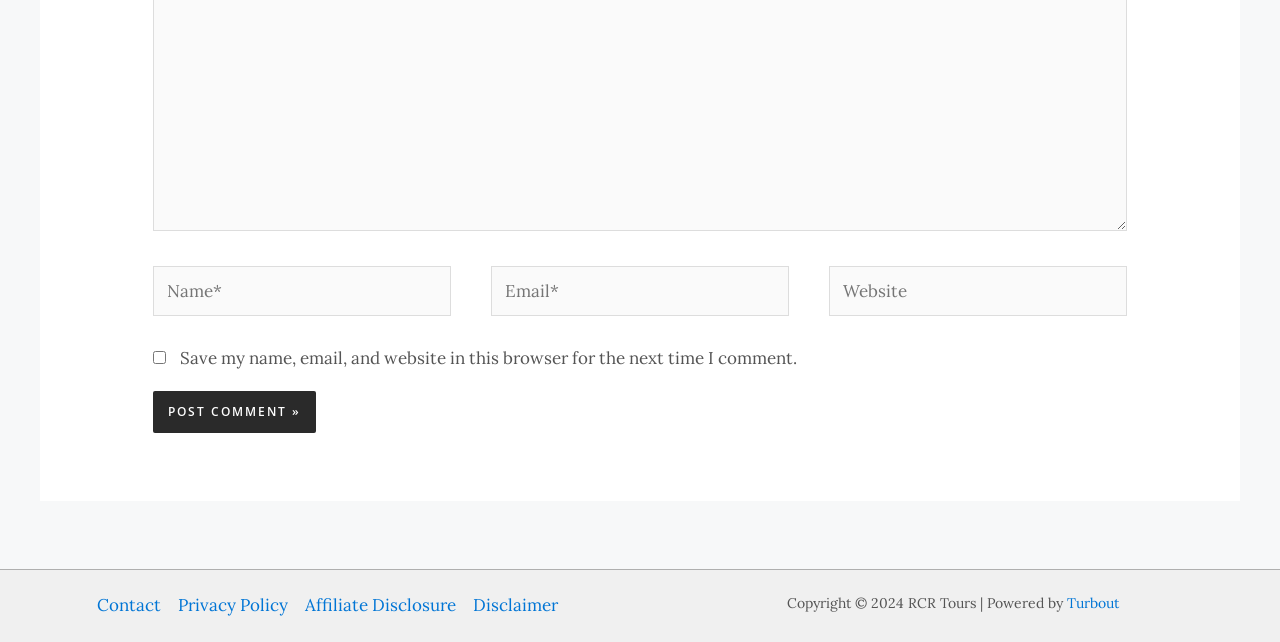Please identify the coordinates of the bounding box for the clickable region that will accomplish this instruction: "Click the post comment button".

[0.12, 0.609, 0.247, 0.675]